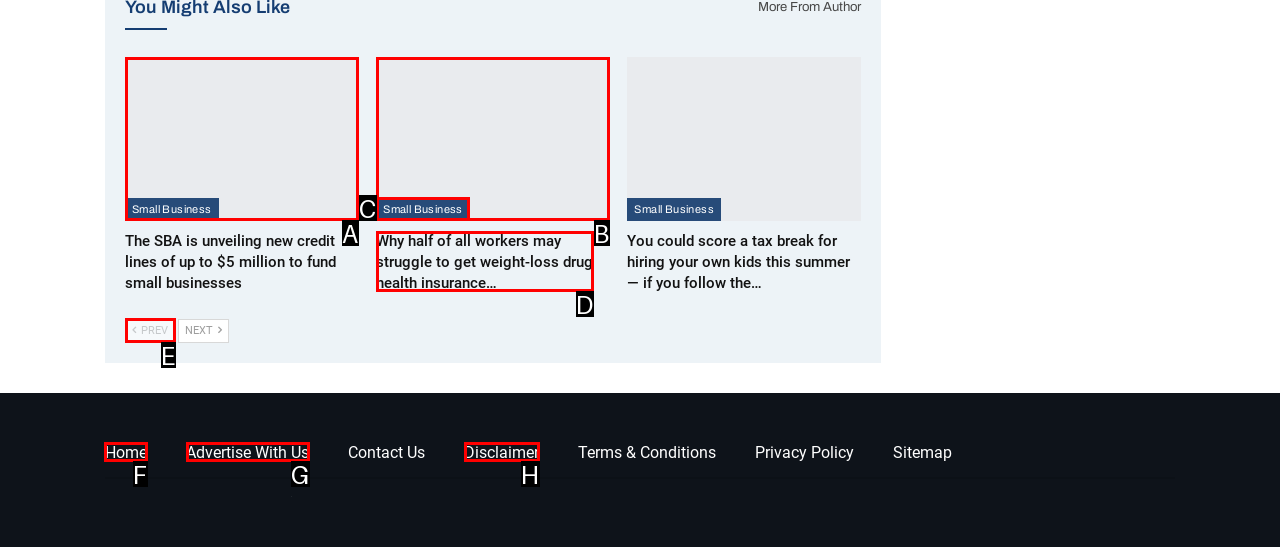Indicate the UI element to click to perform the task: Go to 'Home'. Reply with the letter corresponding to the chosen element.

F